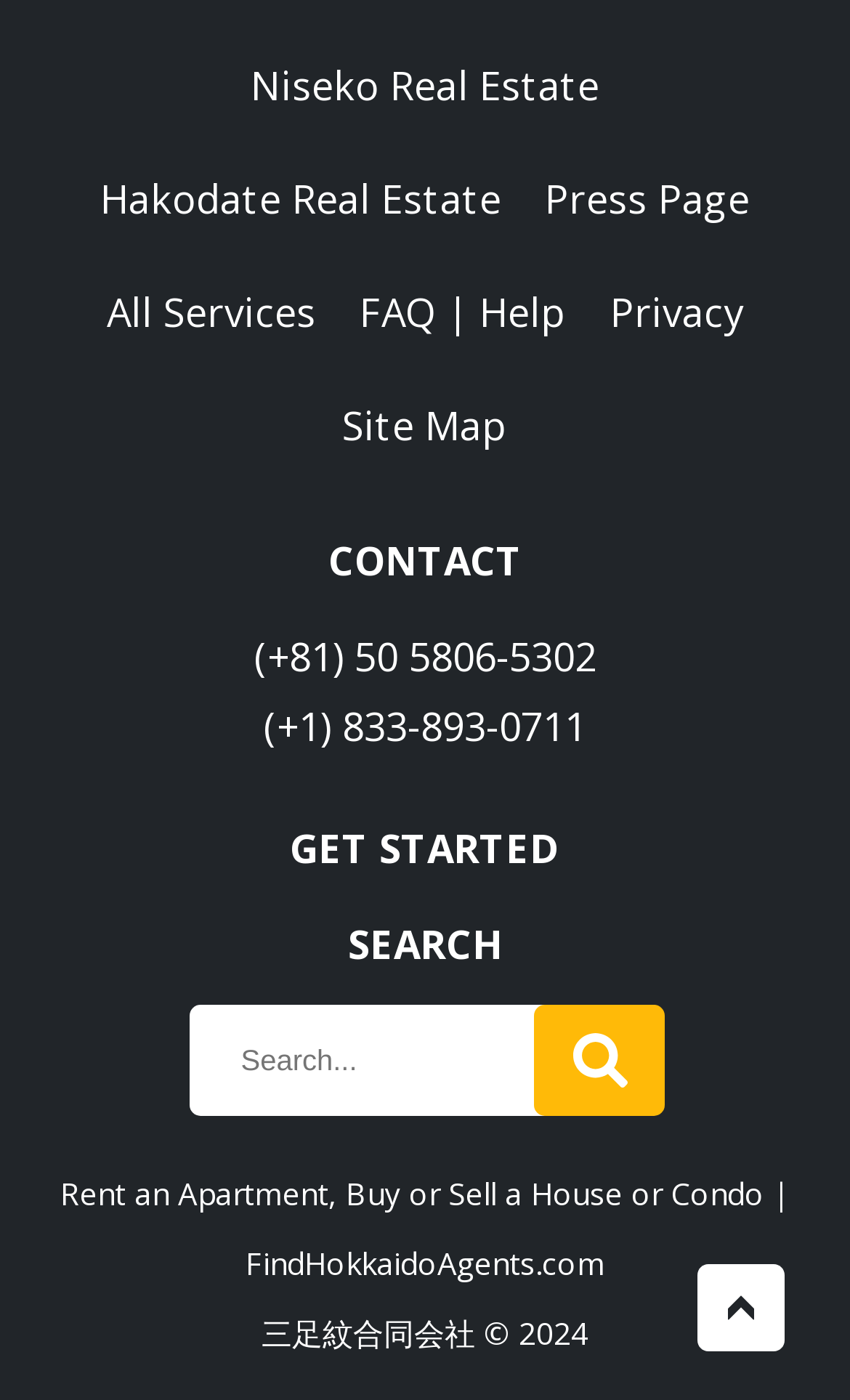Answer the following in one word or a short phrase: 
How many phone numbers are listed?

2